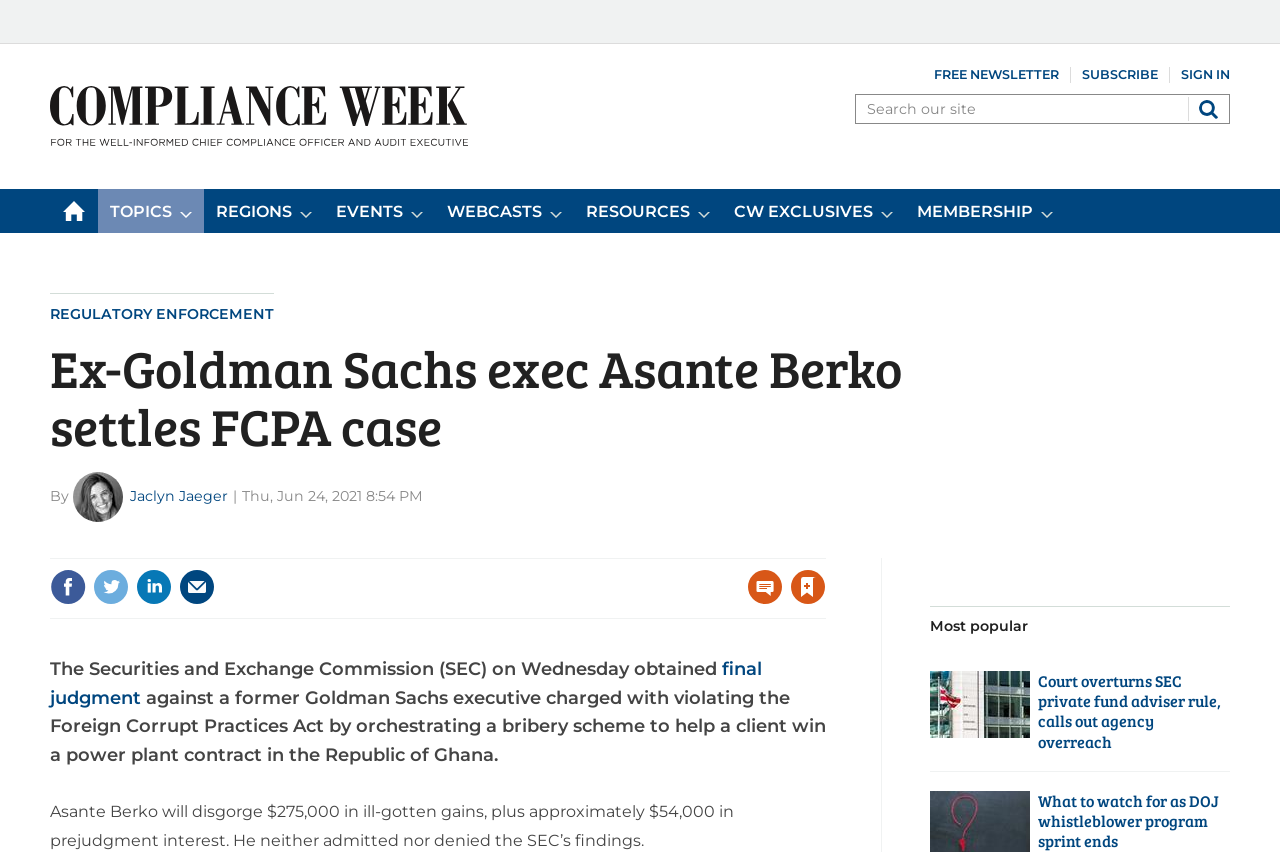Generate a detailed explanation of the webpage's features and information.

This webpage is an article from Compliance Week, a publication focused on governance, risk, and compliance. The article's title is "Ex-Goldman Sachs exec Asante Berko settles FCPA case" and is located at the top of the page. 

Below the title, there are several links to other sections of the website, including "HOME", "TOPICS", "REGIONS", "EVENTS", "WEBCASTS", and "RESOURCES". These links are arranged horizontally across the top of the page.

To the right of these links, there is a search bar with a label "Search our site" and a "SEARCH" button. 

Further down the page, there are multiple links to various topics, regions, events, webcasts, and resources, which are organized into dropdown menus. These links are hidden by default but can be accessed by clicking on the corresponding menu headers.

The main content of the article is located below these links and menus, but its text is not provided in the accessibility tree.